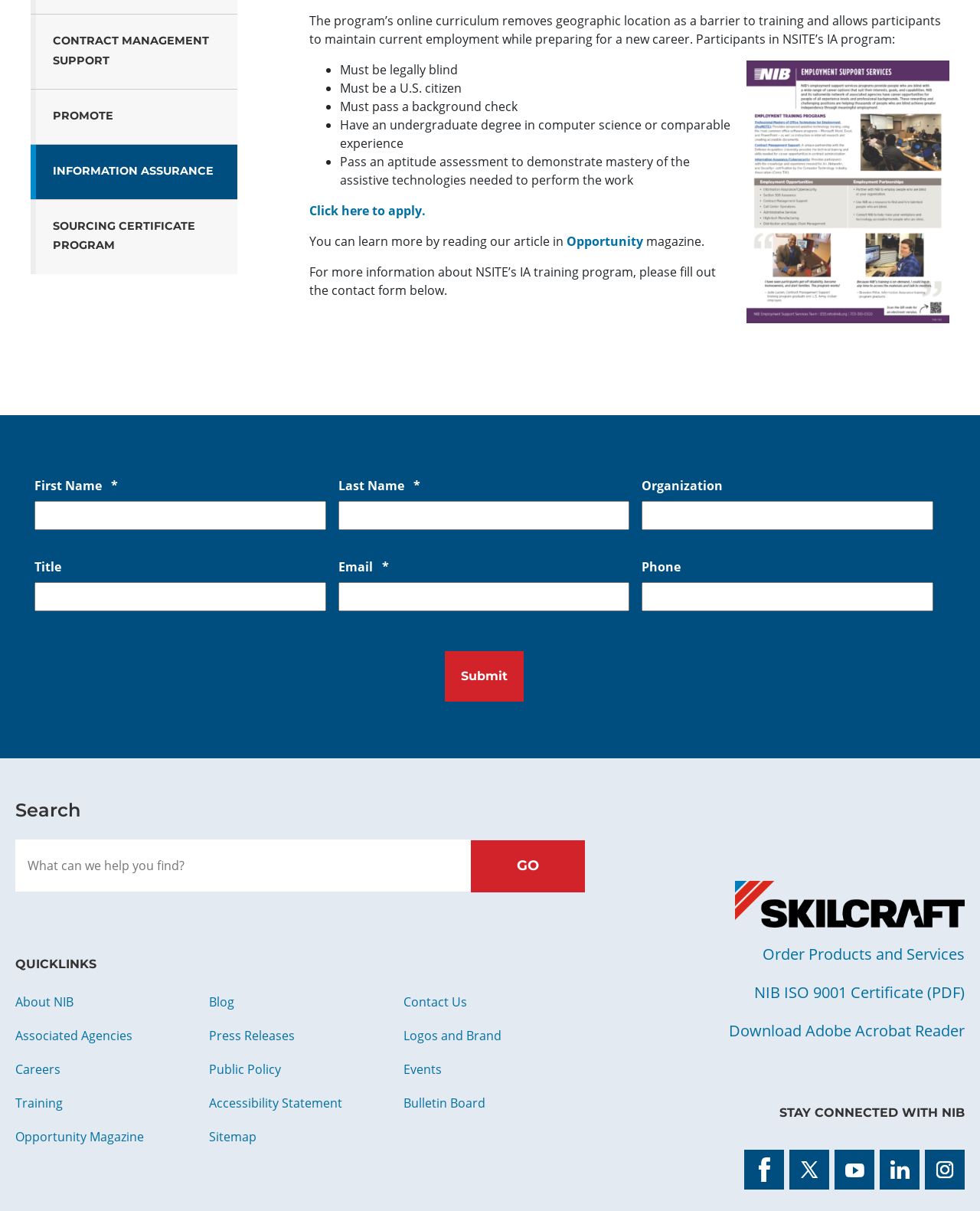Find and provide the bounding box coordinates for the UI element described here: "Contact Us". The coordinates should be given as four float numbers between 0 and 1: [left, top, right, bottom].

[0.411, 0.82, 0.597, 0.847]